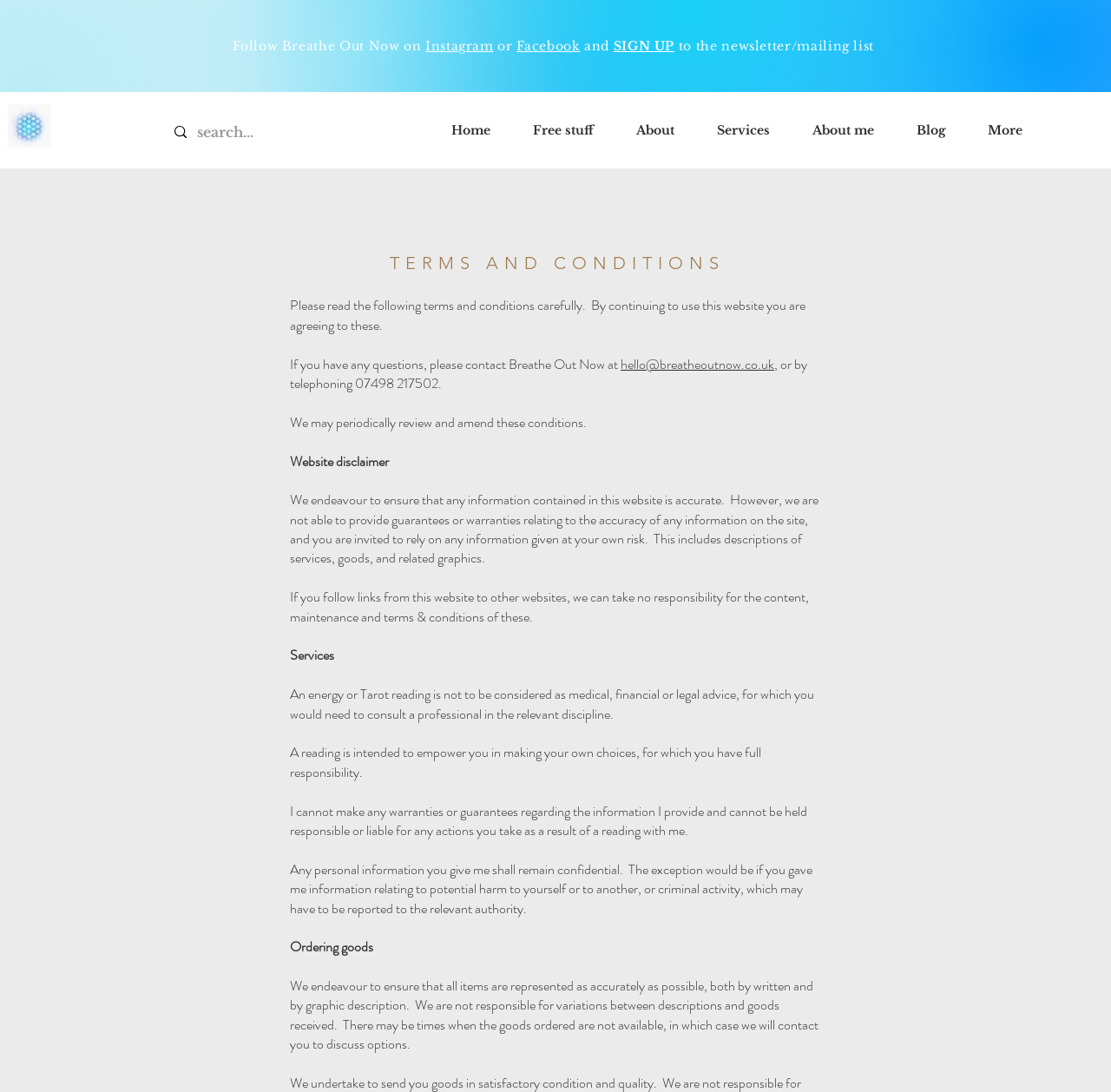Locate the bounding box coordinates of the element I should click to achieve the following instruction: "Sign up to the newsletter/mailing list".

[0.552, 0.035, 0.607, 0.049]